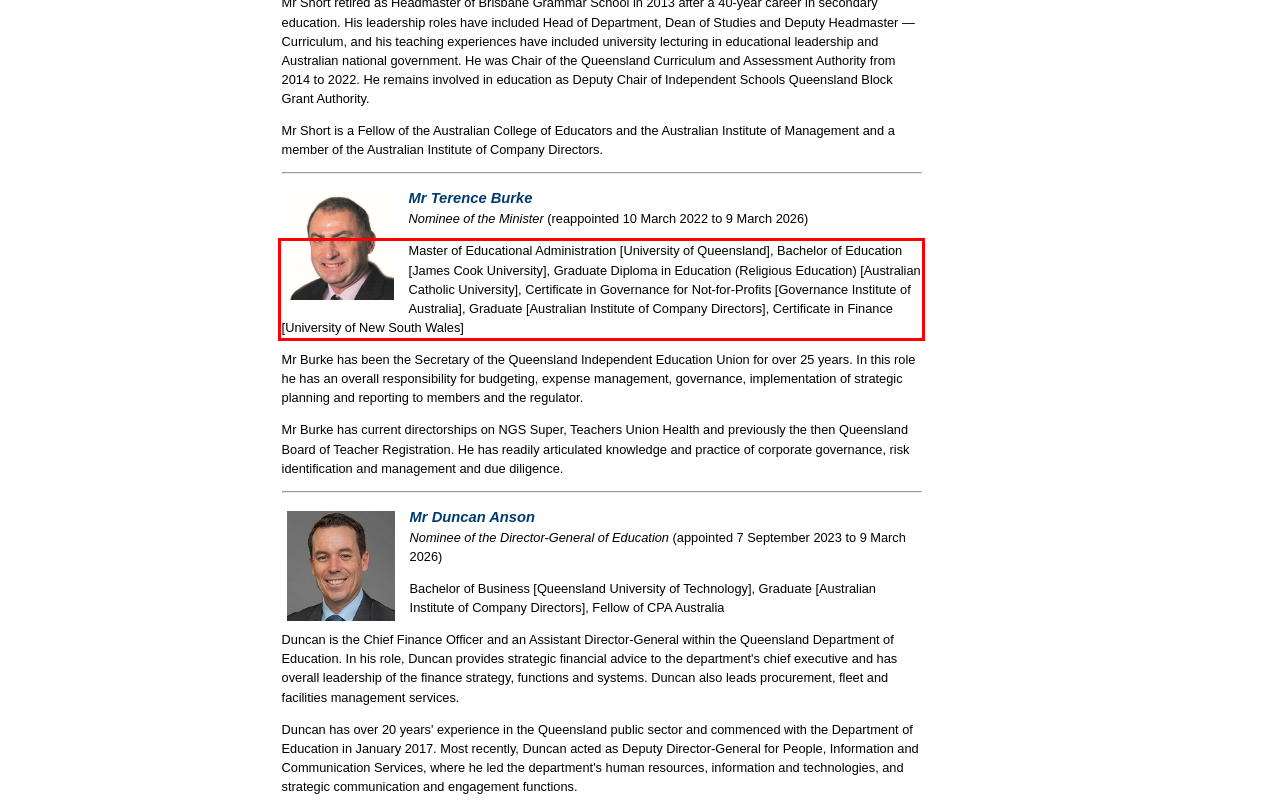Examine the screenshot of the webpage, locate the red bounding box, and perform OCR to extract the text contained within it.

Master of Educational Administration [University of Queensland], Bachelor of Education [James Cook University], Graduate Diploma in Education (Religious Education) [Australian Catholic University], Certificate in Governance for Not-for-Profits [Governance Institute of Australia], Graduate [Australian Institute of Company Directors], Certificate in Finance [University of New South Wales]